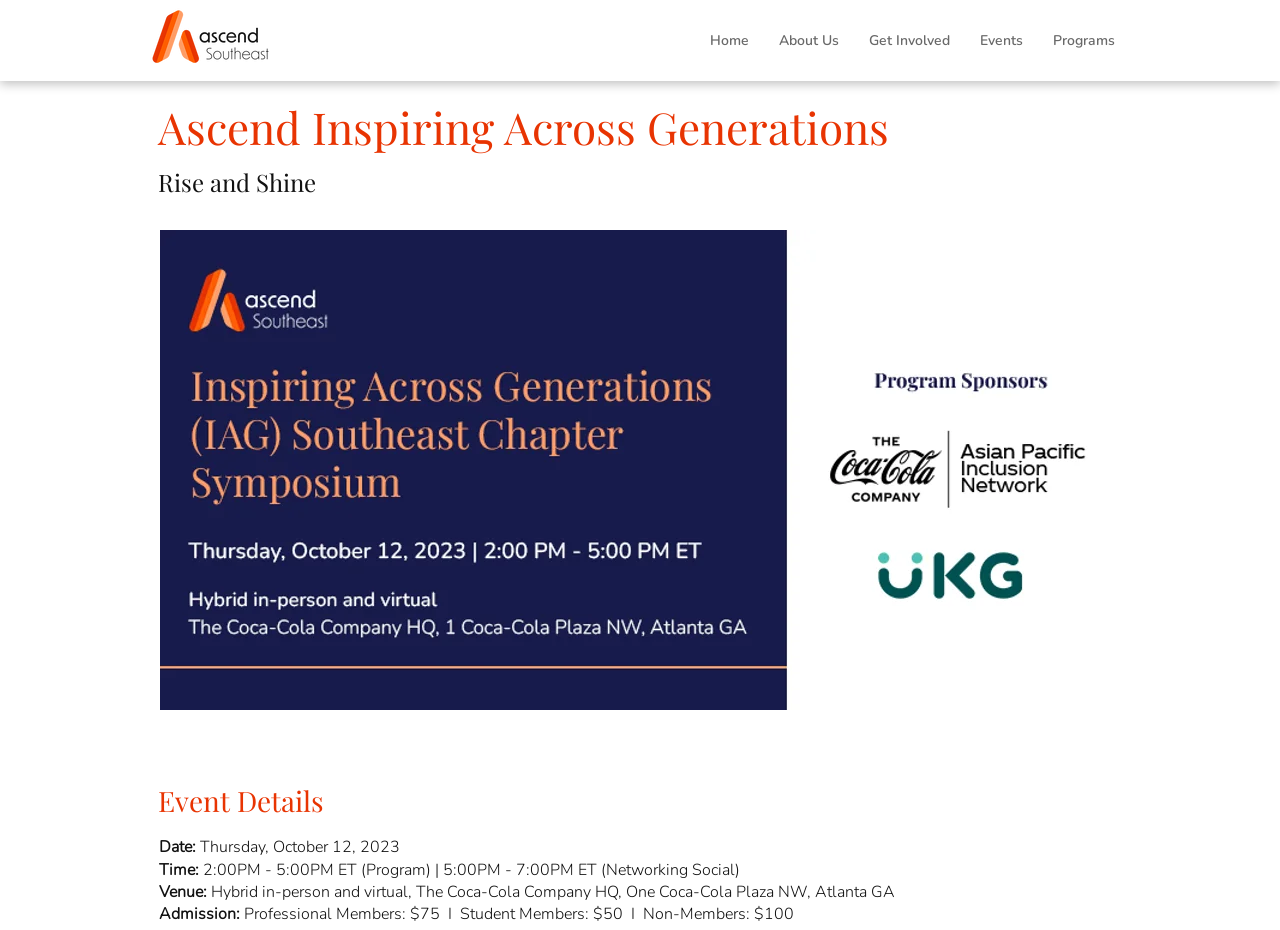Can you find the bounding box coordinates for the UI element given this description: "Events"? Provide the coordinates as four float numbers between 0 and 1: [left, top, right, bottom].

[0.754, 0.025, 0.811, 0.062]